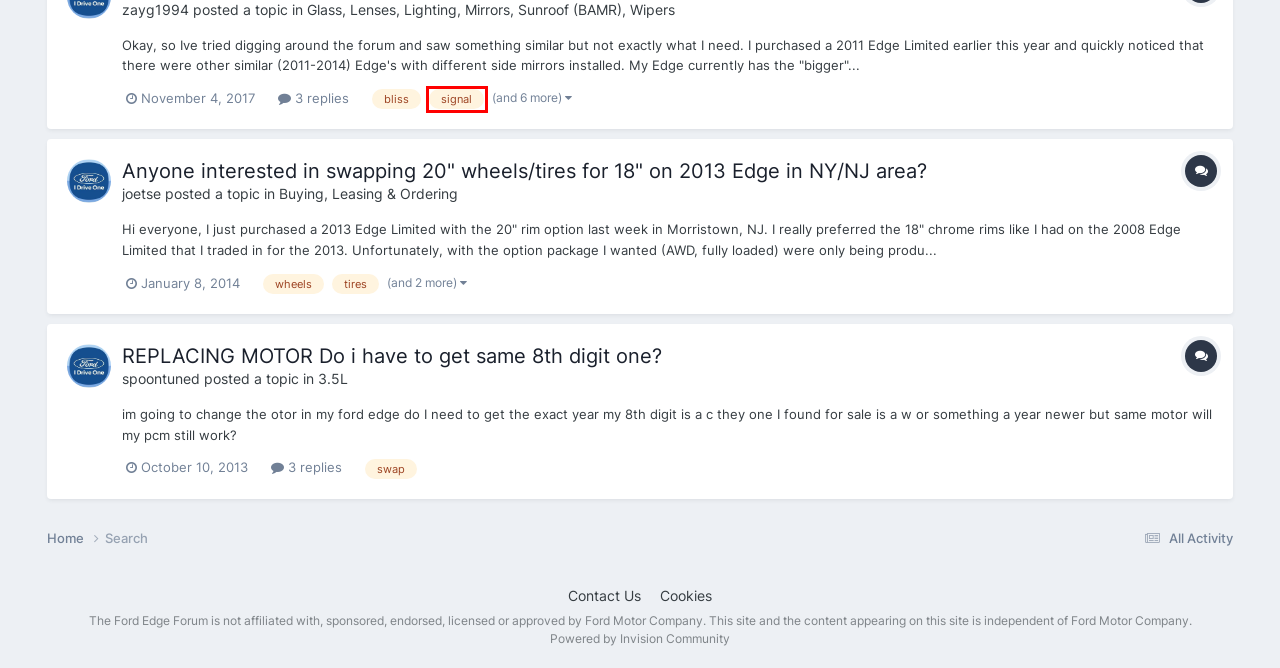Observe the provided screenshot of a webpage with a red bounding box around a specific UI element. Choose the webpage description that best fits the new webpage after you click on the highlighted element. These are your options:
A. Showing results for tags 'wheels'. - Ford Edge Forum
B. Contact Us - Ford Edge Forum
C. spoontuned - Ford Edge Forum
D. Showing results for tags 'tires'. - Ford Edge Forum
E. Showing results for tags 'signal'. - Ford Edge Forum
F. Buying, Leasing & Ordering - Ford Edge Forum
G. Cookies - Ford Edge Forum
H. Showing results for tags 'bliss'. - Ford Edge Forum

E